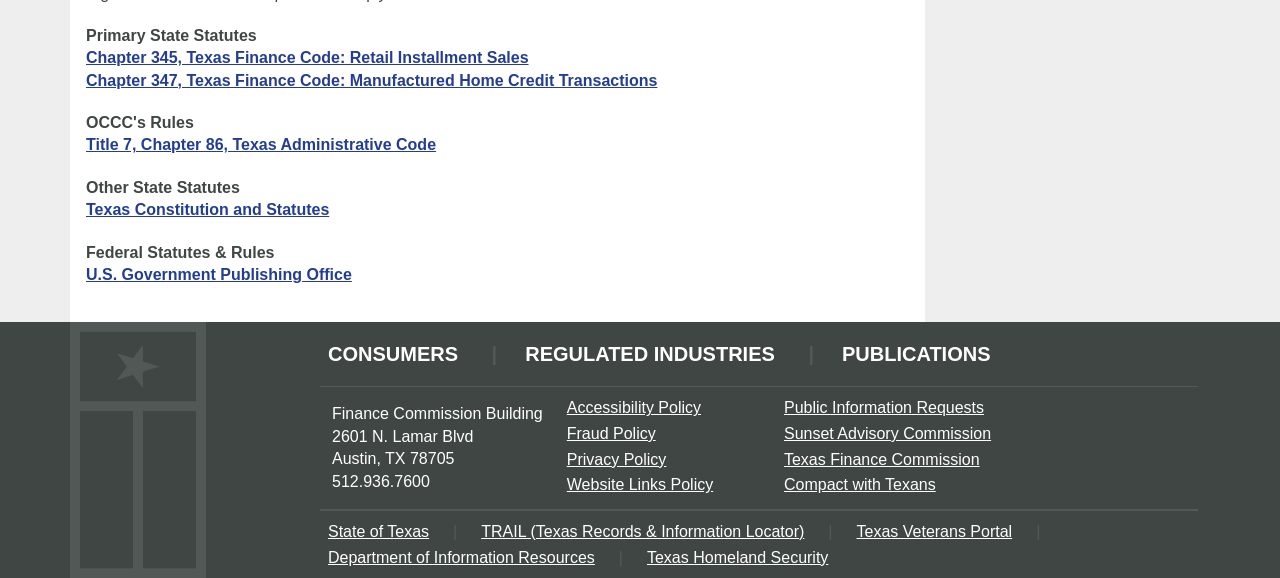Find the bounding box coordinates of the clickable element required to execute the following instruction: "Access U.S. Government Publishing Office". Provide the coordinates as four float numbers between 0 and 1, i.e., [left, top, right, bottom].

[0.067, 0.46, 0.275, 0.49]